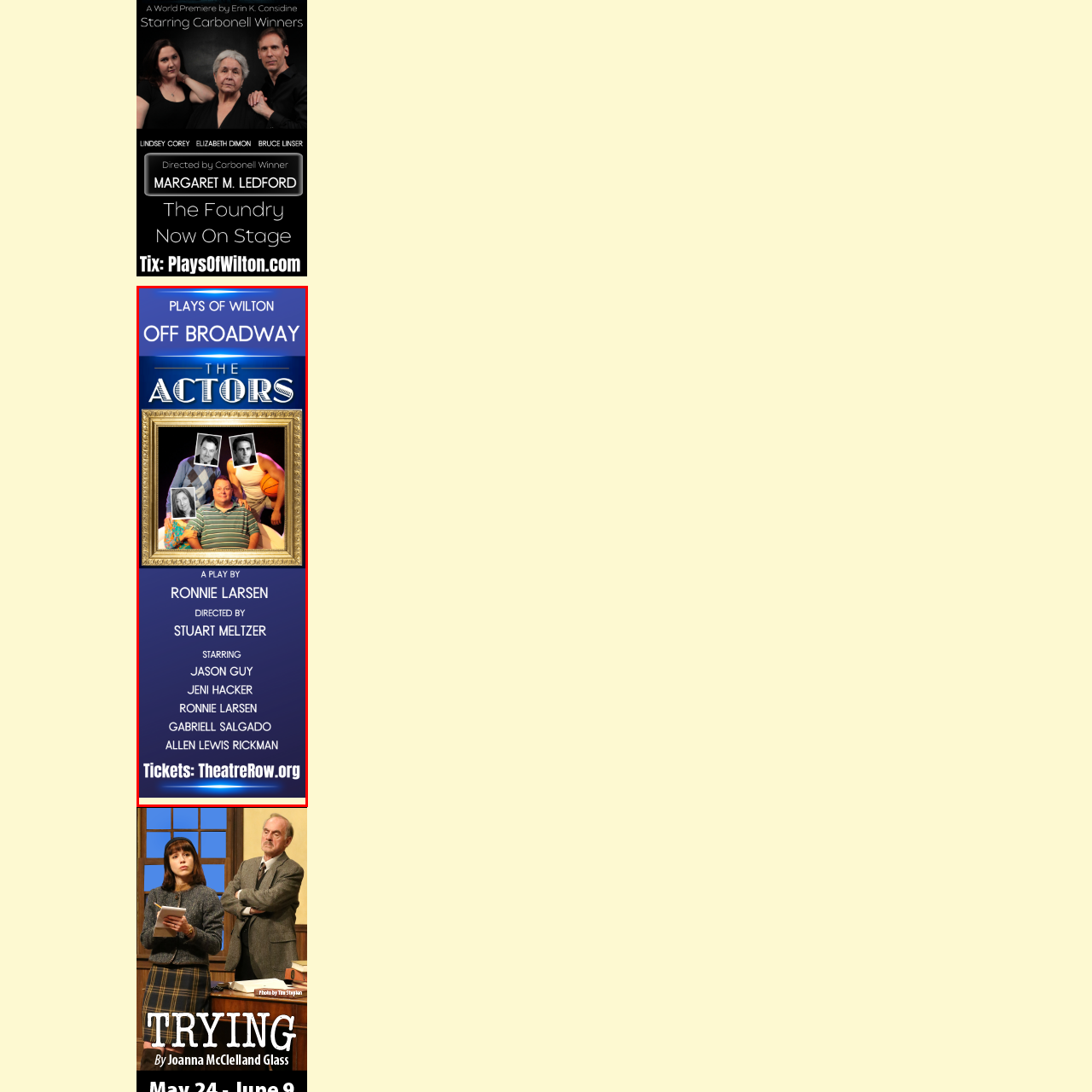Describe in detail what is happening in the image highlighted by the red border.

This vibrant promotional banner features a theatrical production titled "The Actors," presented by the Plays of Wilton off-Broadway. Dominating the design is a framed collage of actor portraits, showcasing key cast members, including the play's writer, Ronnie Larsen, along with Jason Guy, Jeni Hacker, Gabriell Salgado, and Allen Lewis Rickman. The central figure strikes a playful pose, holding a basketball, adding a dynamic touch to the visual. The banner includes essential details such as the director's name, Stuart Meltzer, and an invitation to purchase tickets through TheatreRow.org, emphasizing the engaging and entertaining essence of the play.